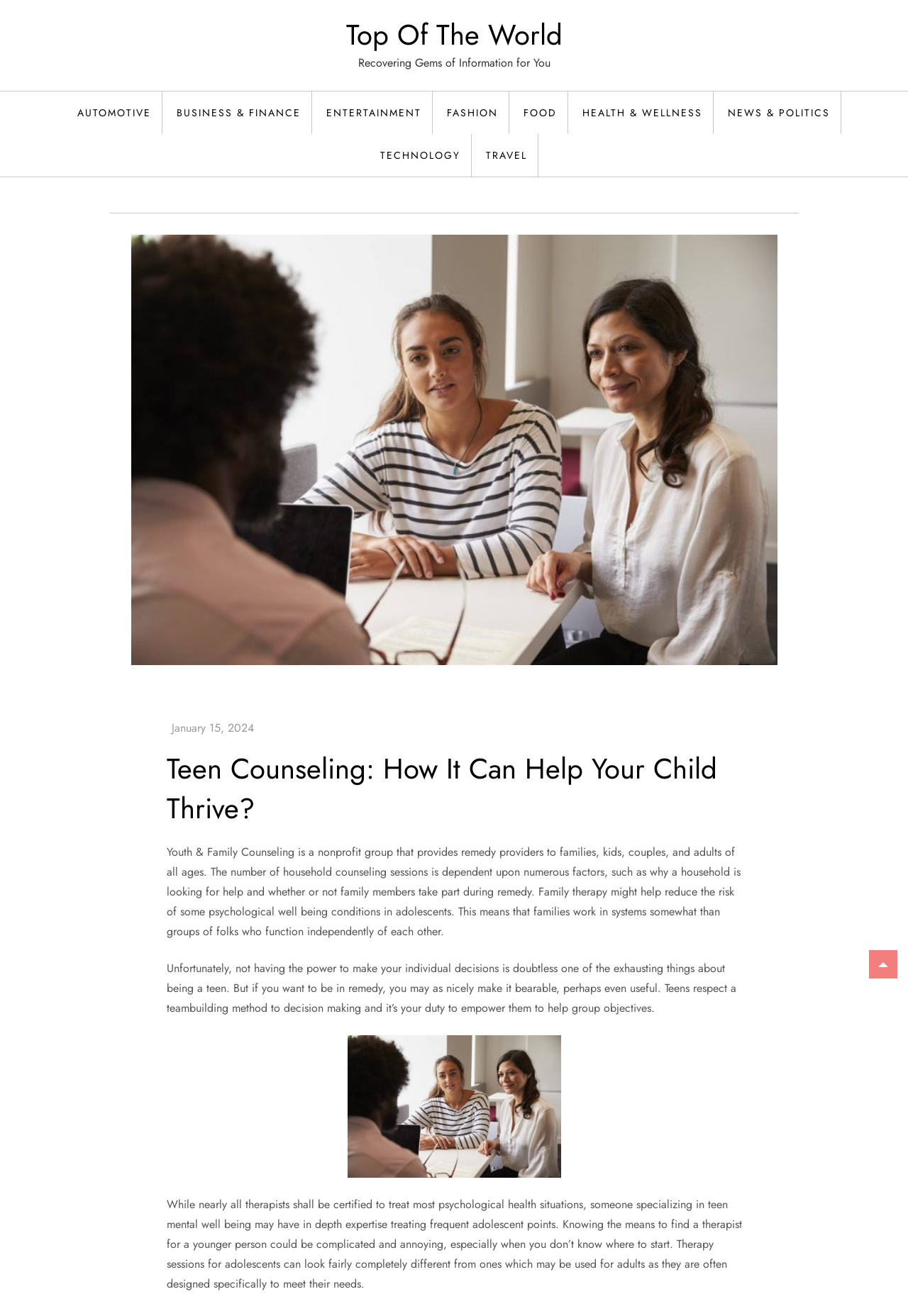What is the topic of the article?
Answer the question with a thorough and detailed explanation.

I determined the topic by analyzing the heading element 'Teen Counseling: How It Can Help Your Child Thrive?' and the surrounding text, which suggests that the article is about teen counseling and its benefits.